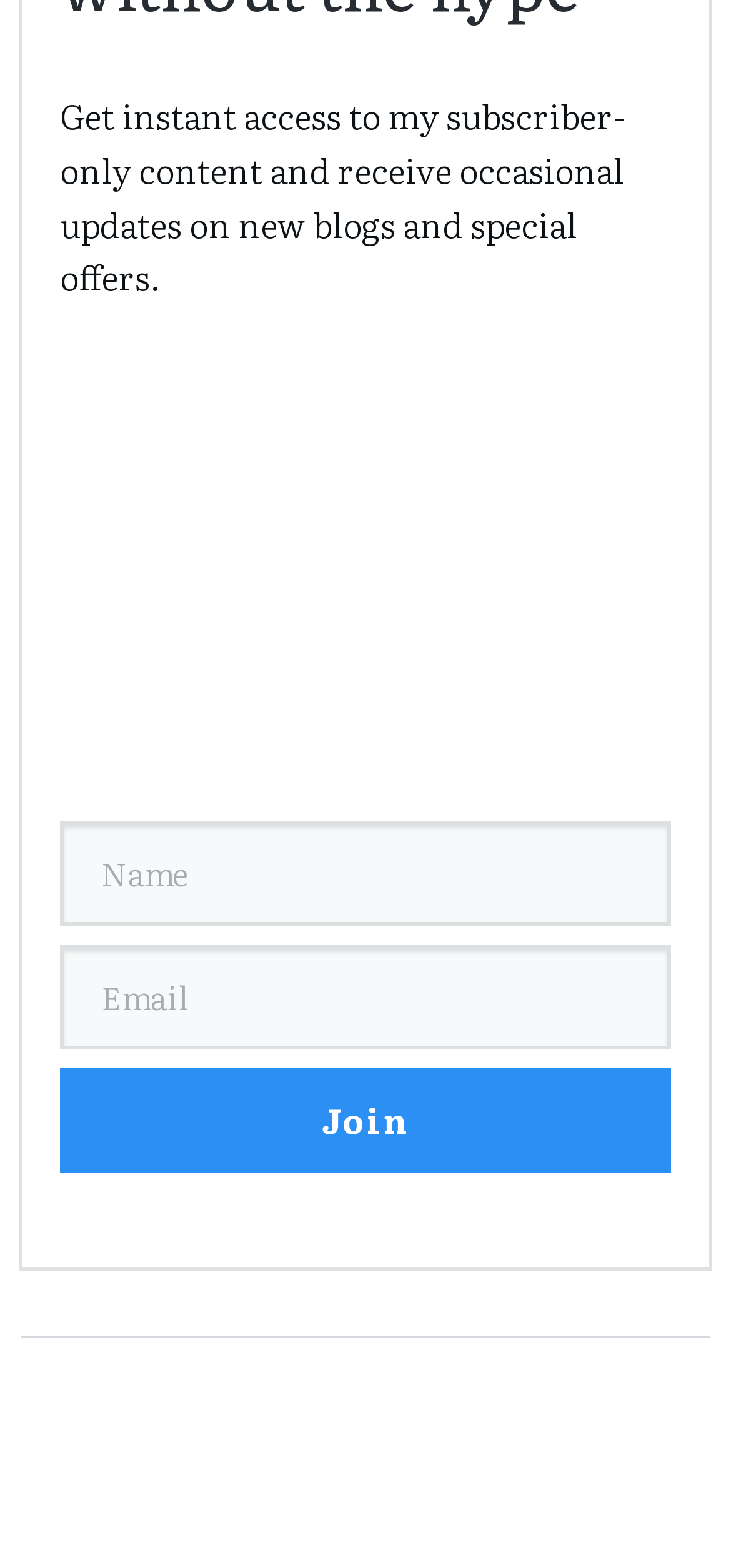What is the position of the 'Join' button?
Please respond to the question with as much detail as possible.

According to the bounding box coordinates, the 'Join' button has a y1 value of 0.682, which is greater than the y1 values of the textboxes, indicating that it is positioned below them.